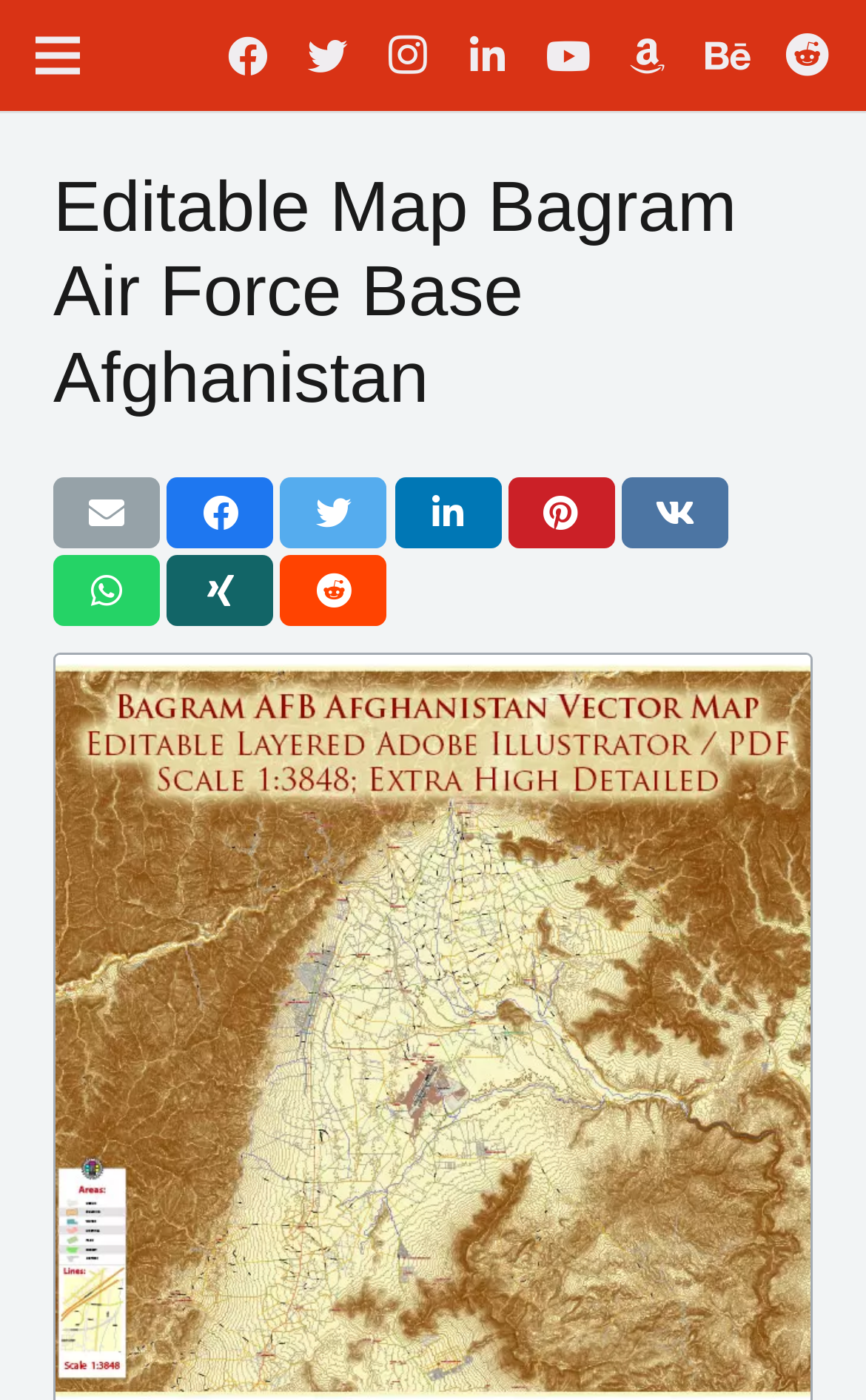Extract the primary headline from the webpage and present its text.

Editable Map Bagram Air Force Base Afghanistan